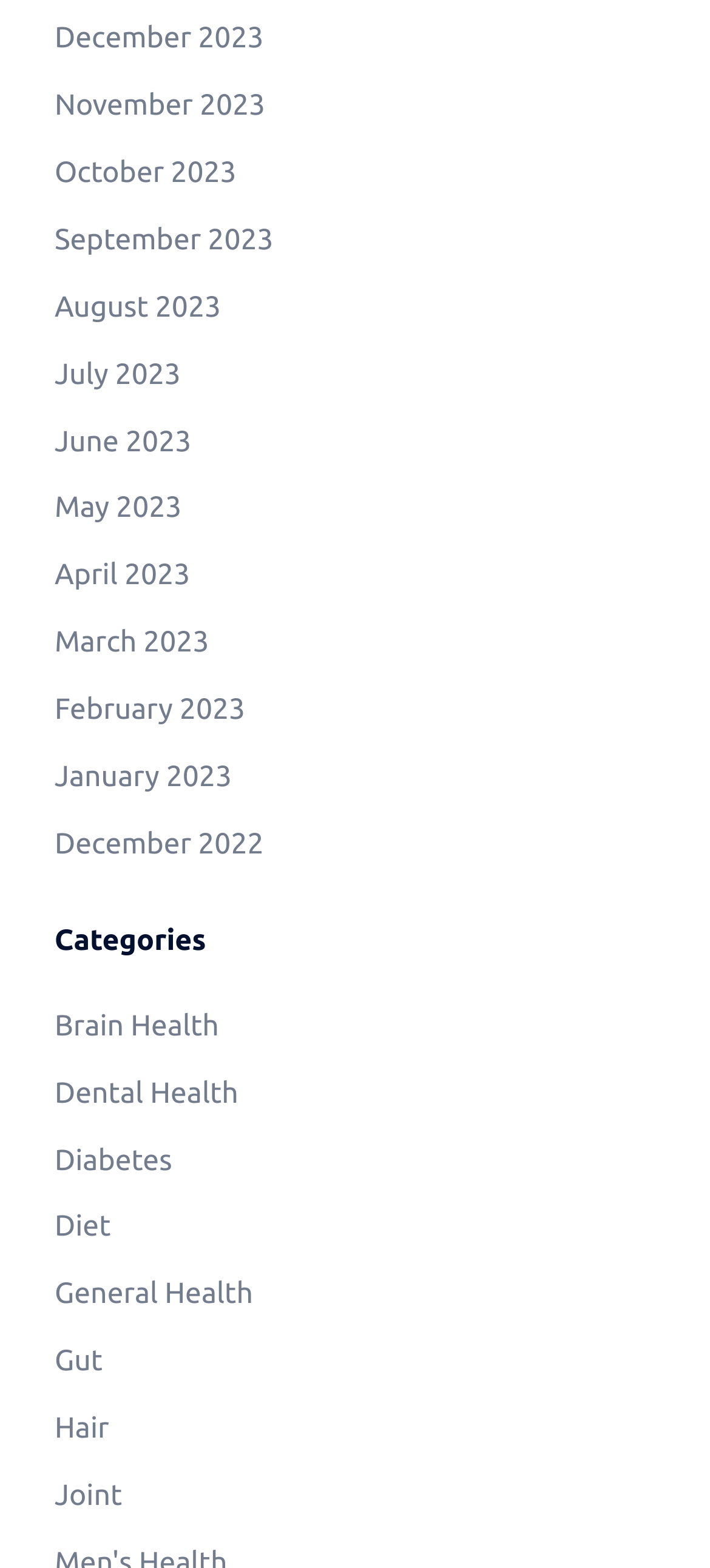Give a concise answer of one word or phrase to the question: 
What is the last category listed?

Joint